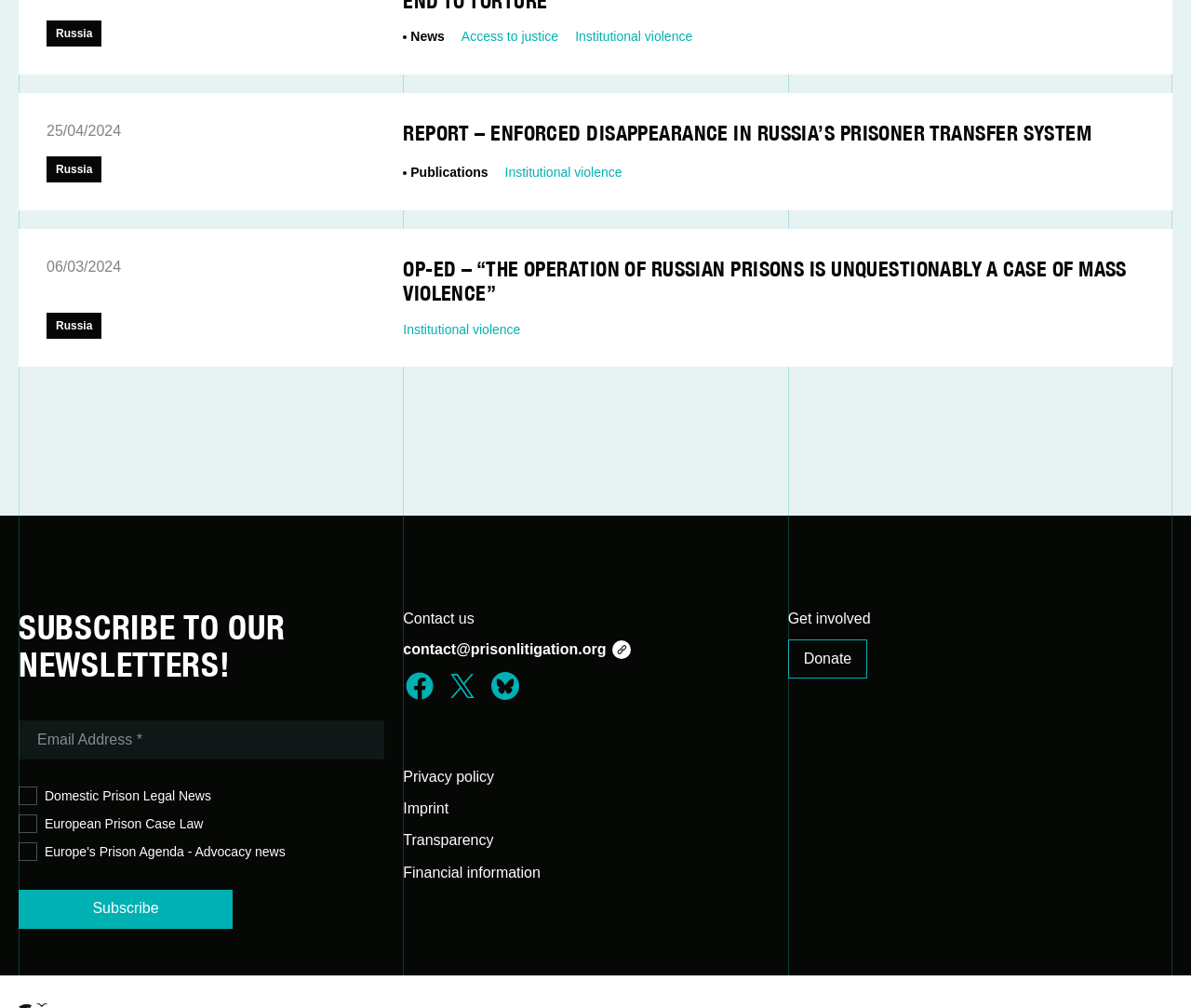What can be done on this webpage?
Based on the visual, give a brief answer using one word or a short phrase.

Subscribe to newsletters